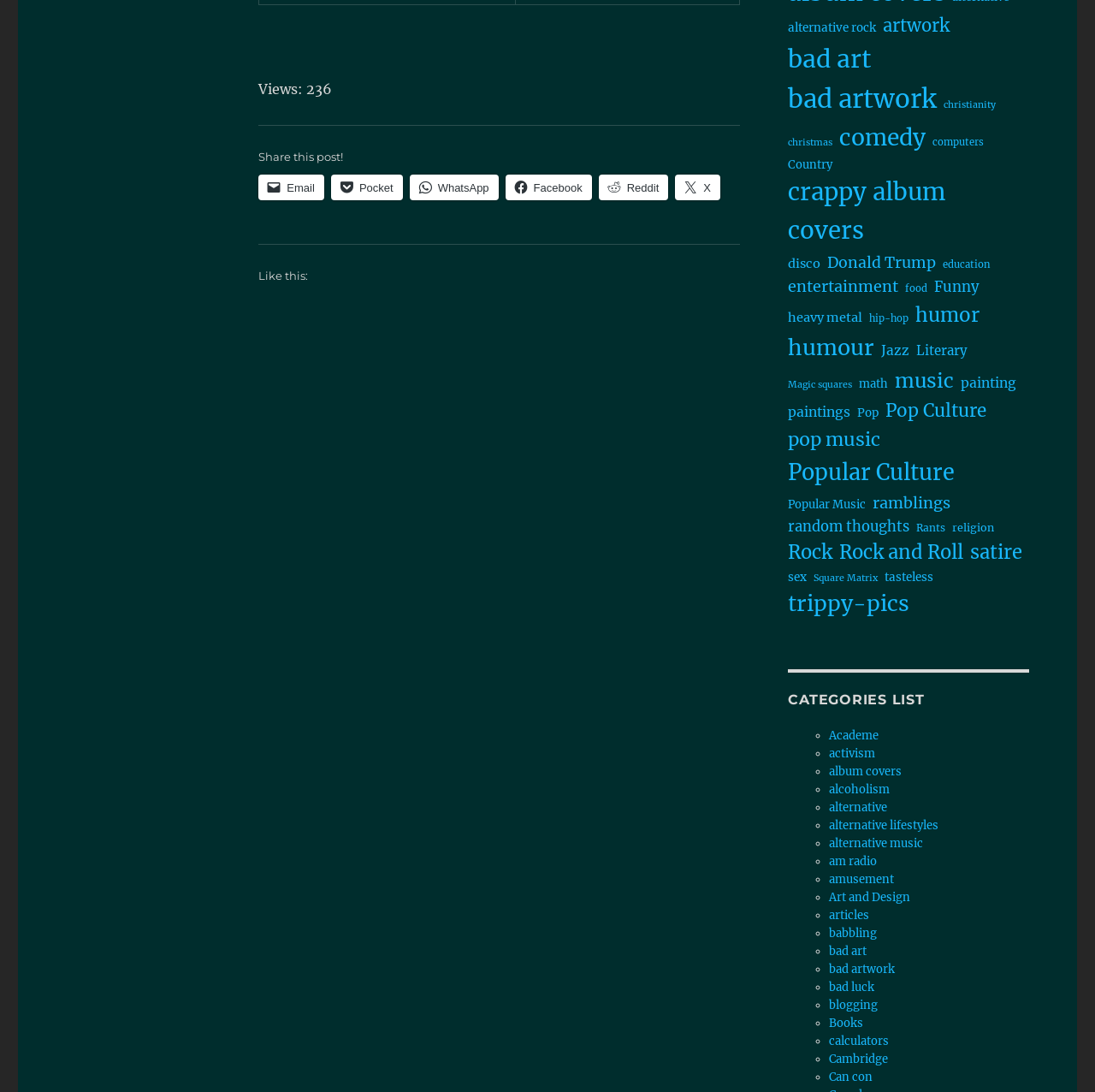Please answer the following query using a single word or phrase: 
How many sharing options are available?

6